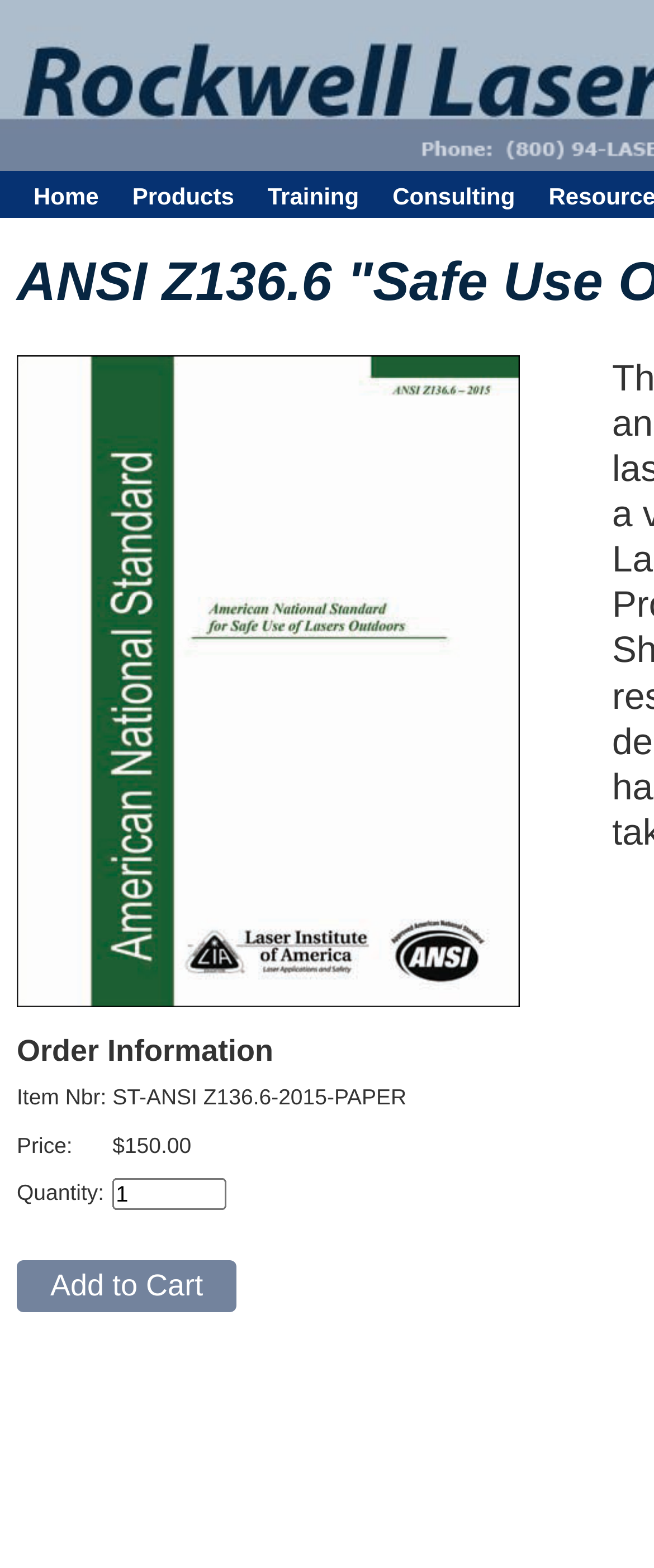Please answer the following question using a single word or phrase: 
What is the purpose of the ANSI Z136.6 standard?

Safe use of lasers outdoors